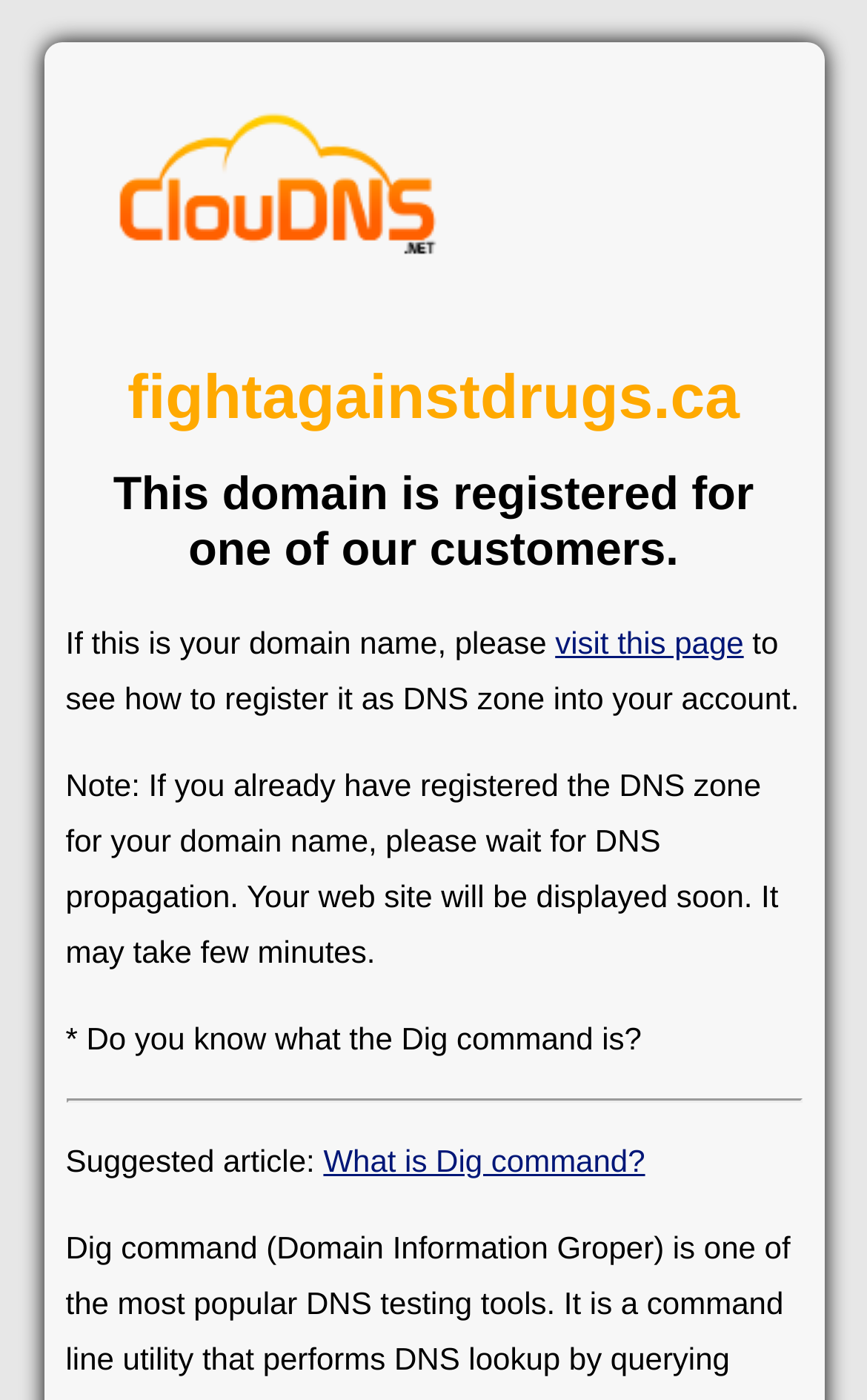Identify the bounding box of the UI component described as: "visit this page".

[0.64, 0.446, 0.858, 0.472]